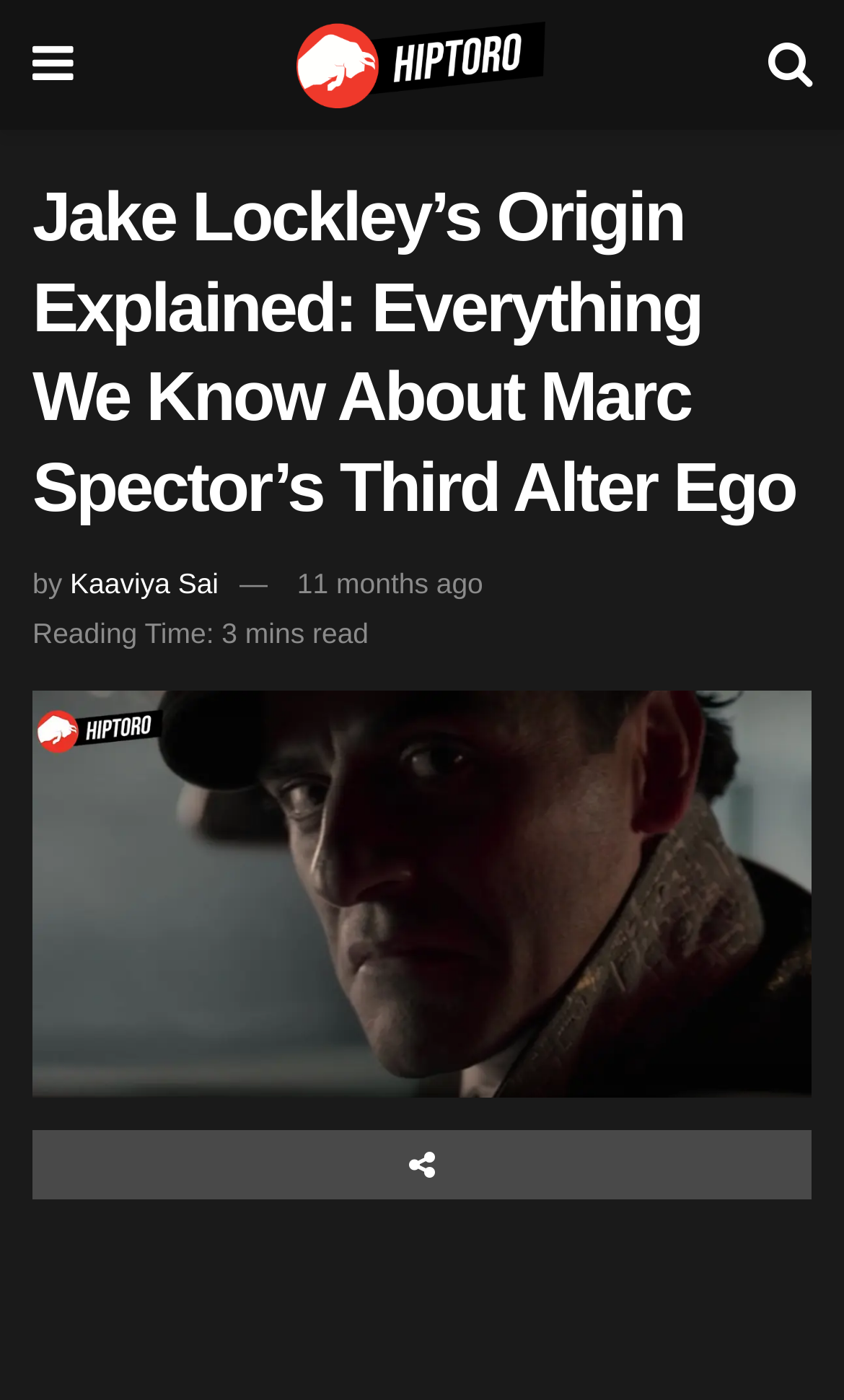What is the subject of the article?
Ensure your answer is thorough and detailed.

The subject of the article can be inferred by looking at the title of the article, which is 'Jake Lockley’s Origin Explained: Everything We Know About Marc Spector’s Third Alter Ego', and the image caption 'Jake lockley'.